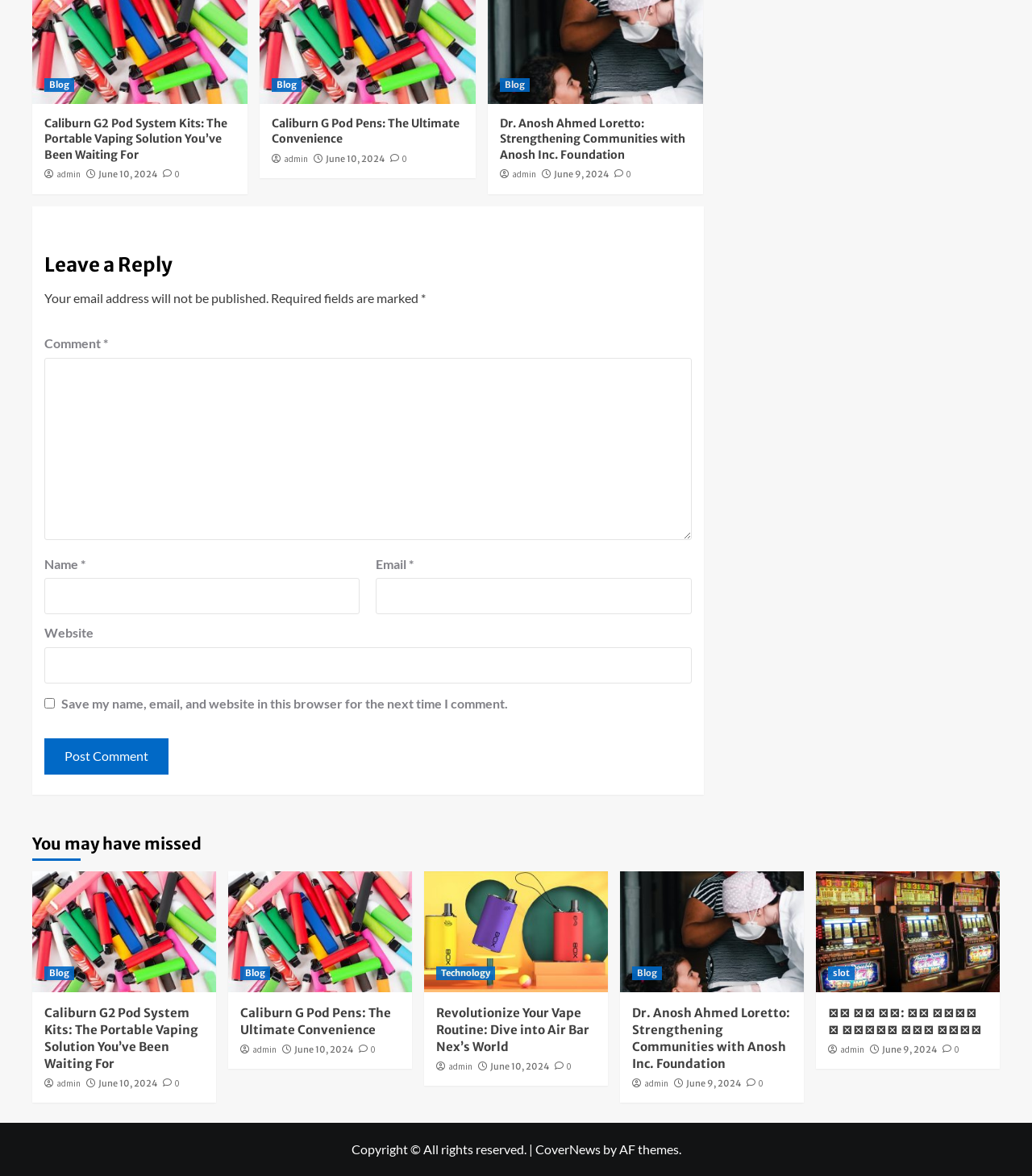Pinpoint the bounding box coordinates of the clickable element to carry out the following instruction: "Read the article 'Caliburn G2 Pod System Kits: The Portable Vaping Solution You’ve Been Waiting For'."

[0.043, 0.098, 0.229, 0.139]